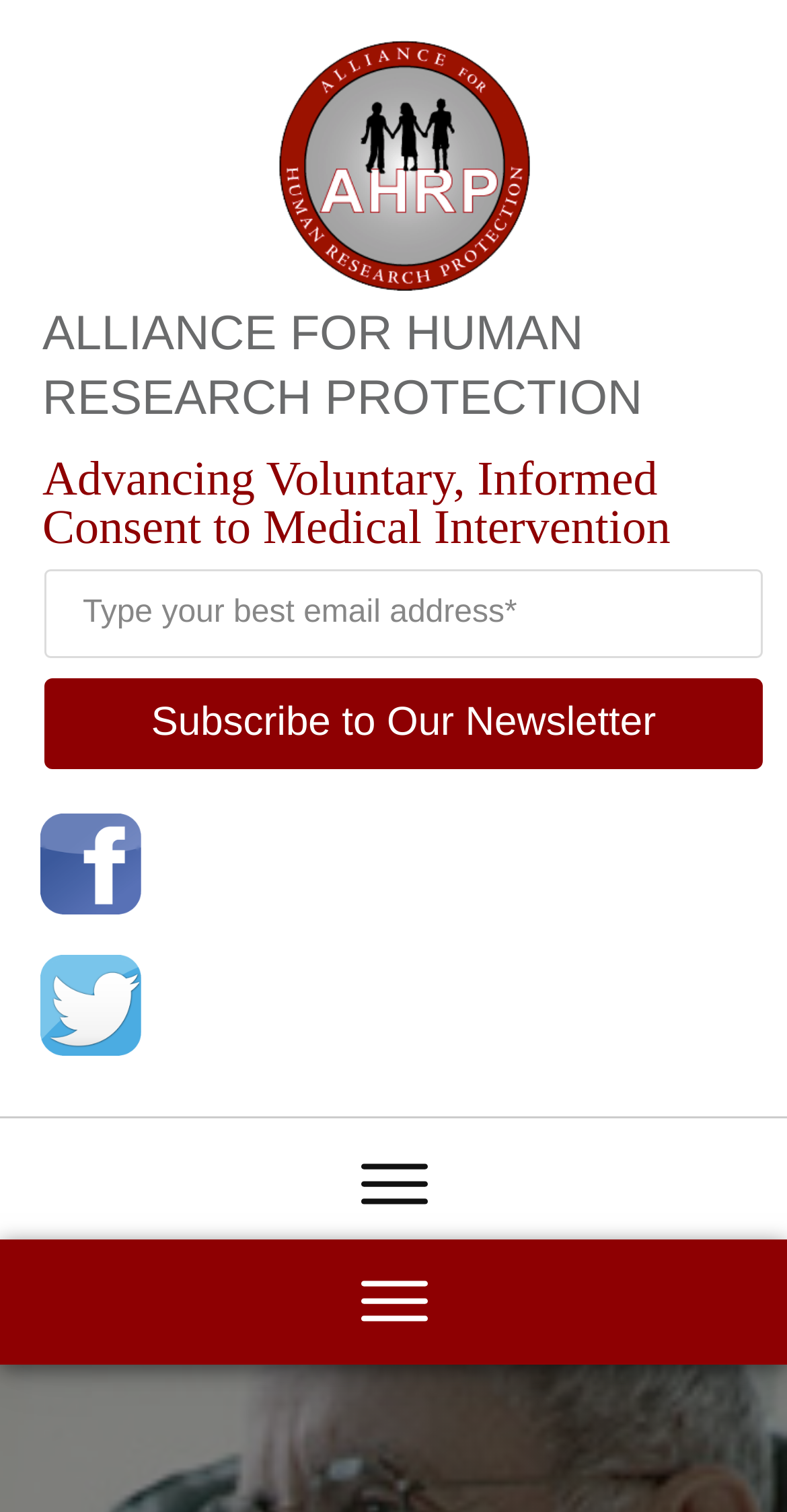Can you give a comprehensive explanation to the question given the content of the image?
What is the name of the organization?

The name of the organization can be found in the heading element with the text 'ALLIANCE FOR HUMAN RESEARCH PROTECTION'.